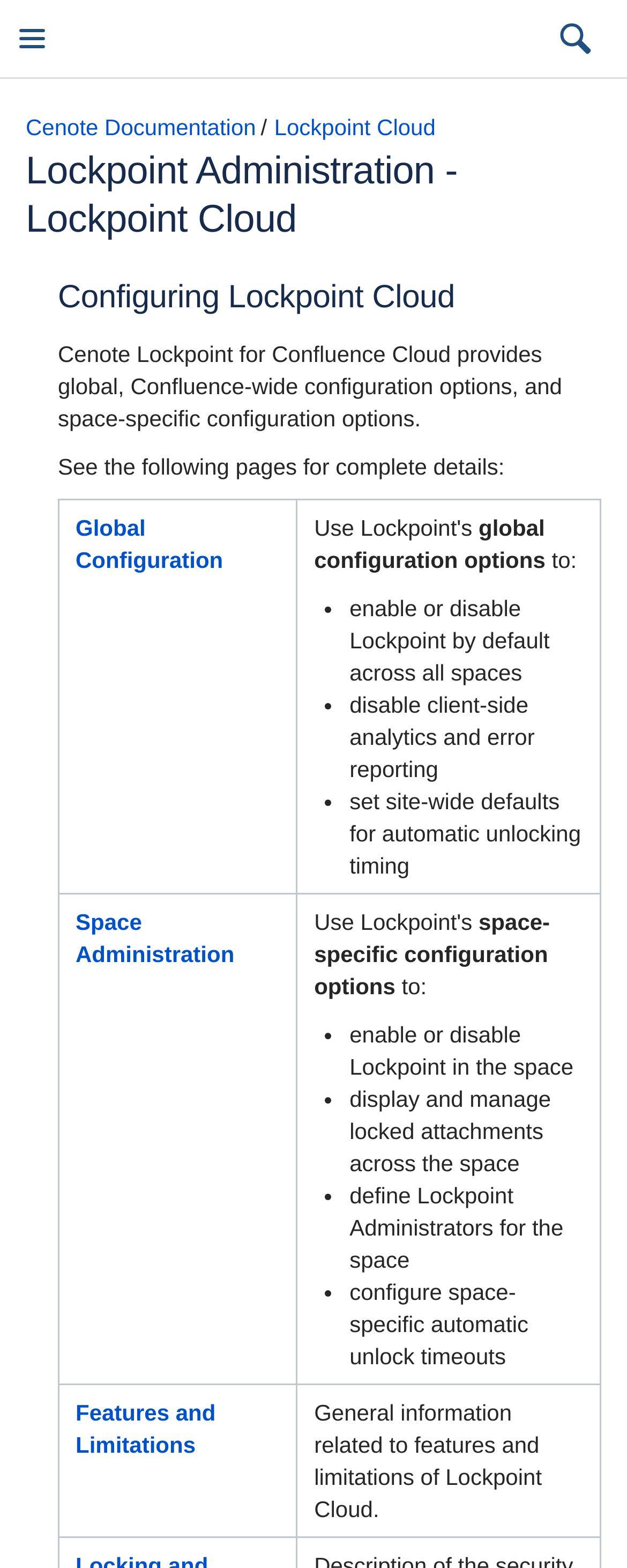What are the space-specific configuration options?
Give a single word or phrase answer based on the content of the image.

Enable/disable Lockpoint, display locked attachments, define administrators